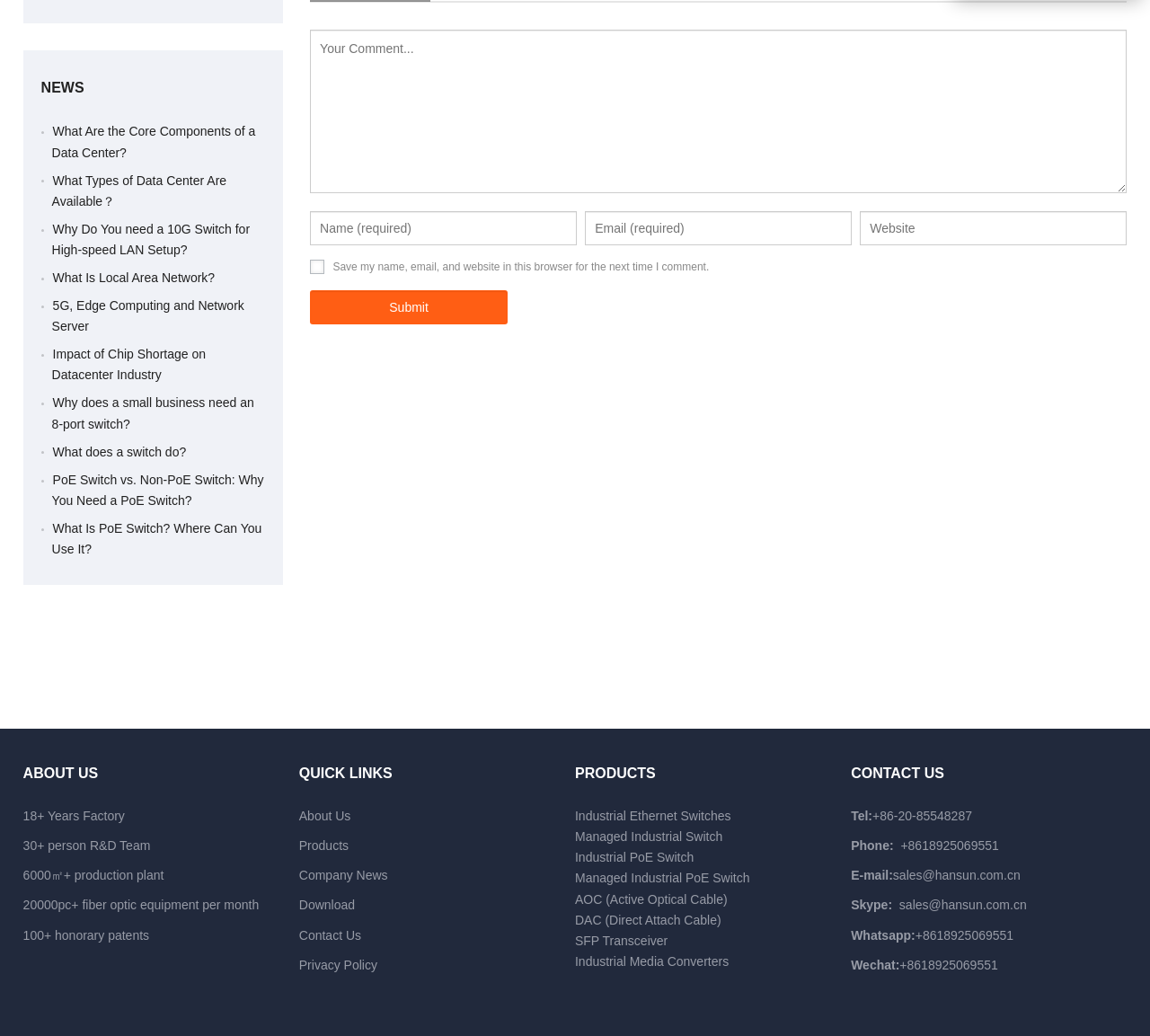Please specify the bounding box coordinates of the clickable region to carry out the following instruction: "Learn about the company". The coordinates should be four float numbers between 0 and 1, in the format [left, top, right, bottom].

[0.02, 0.738, 0.237, 0.756]